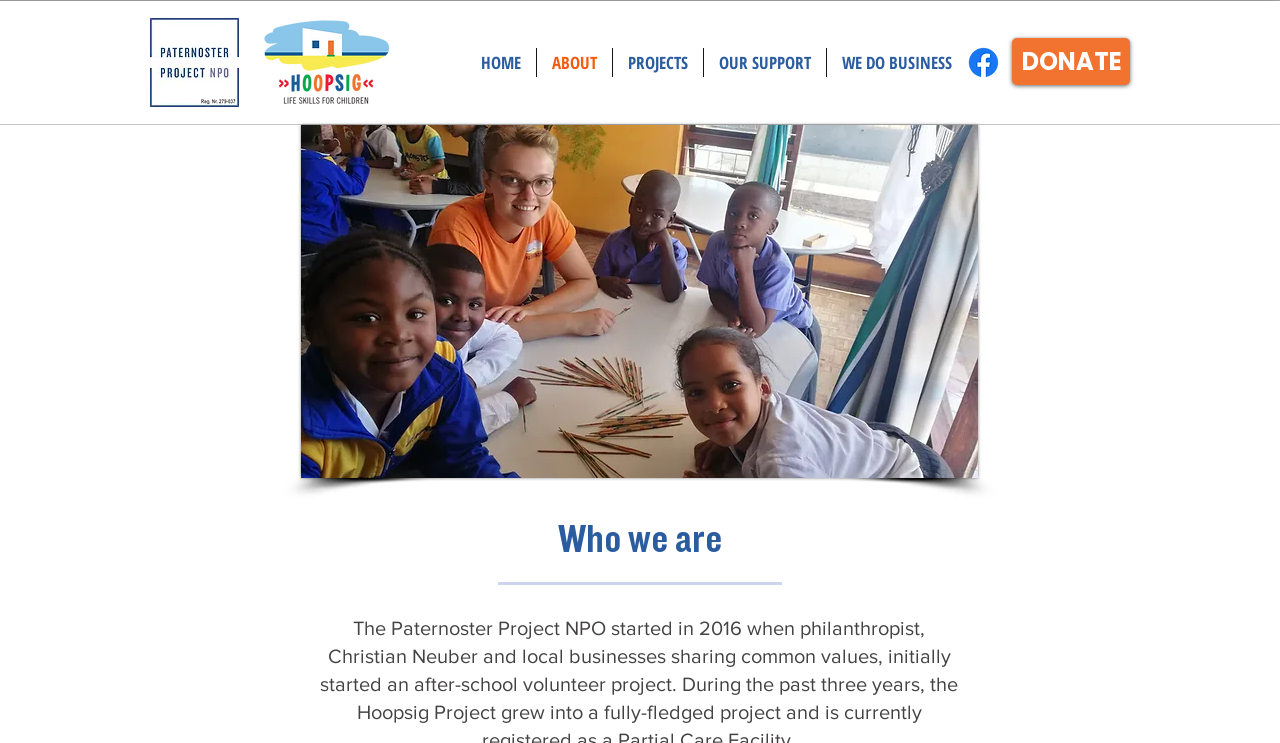Extract the bounding box coordinates for the UI element described by the text: "DONATE". The coordinates should be in the form of [left, top, right, bottom] with values between 0 and 1.

[0.791, 0.051, 0.887, 0.117]